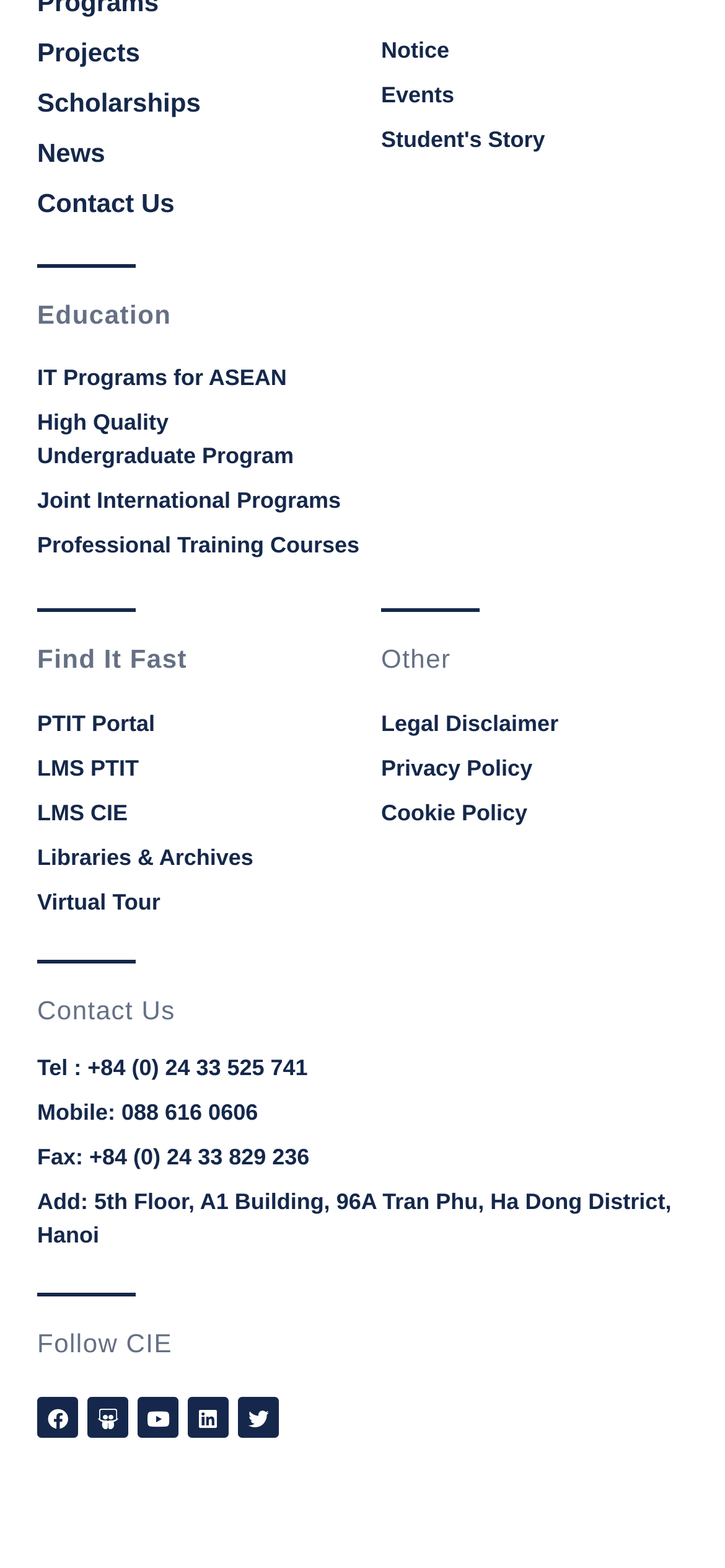Can you give a detailed response to the following question using the information from the image? What is the address of the institution?

I found the contact information section and looked for the address, which is '5th Floor, A1 Building, 96A Tran Phu, Ha Dong District, Hanoi'.